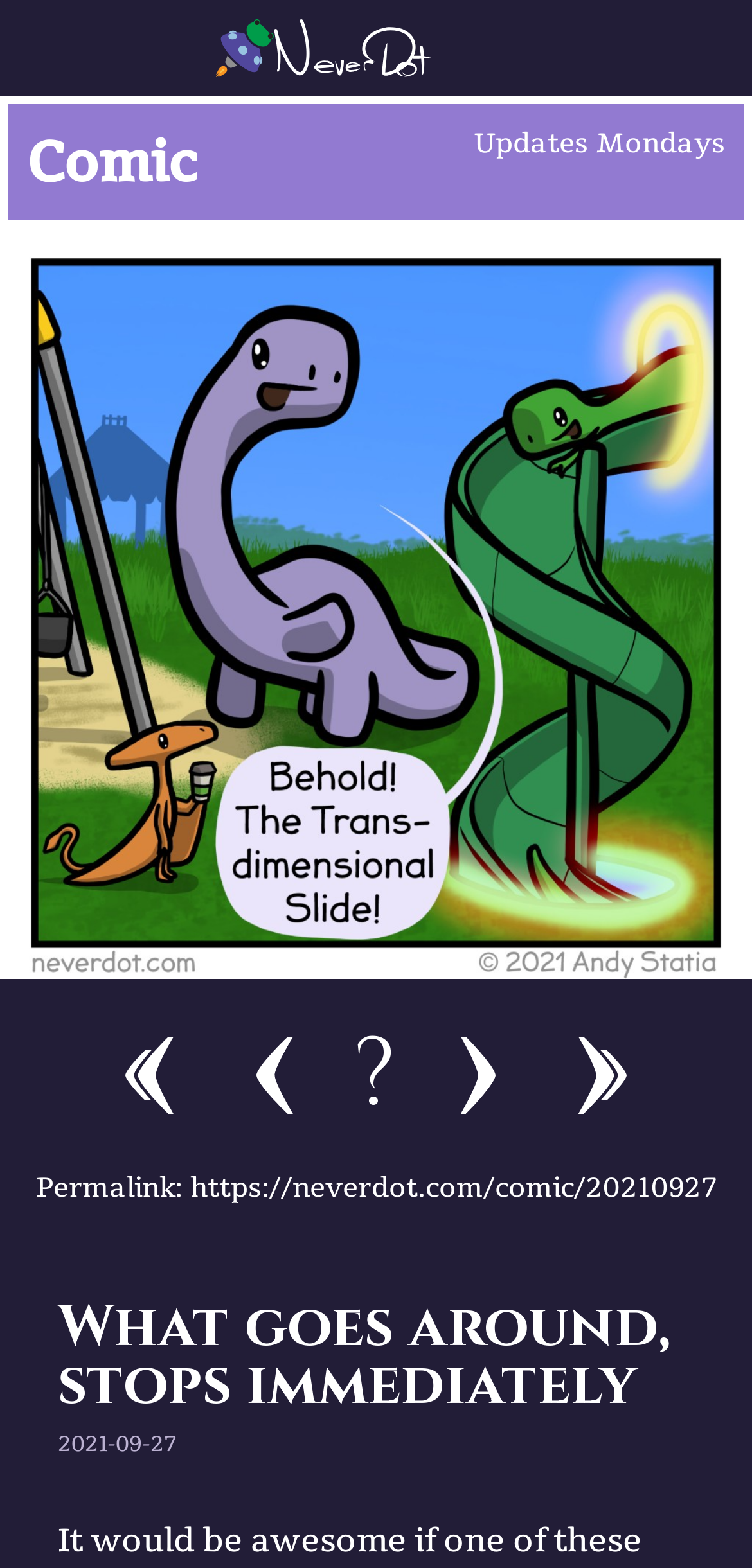Please determine the bounding box coordinates for the UI element described as: "Newest".

[0.743, 0.661, 0.859, 0.71]